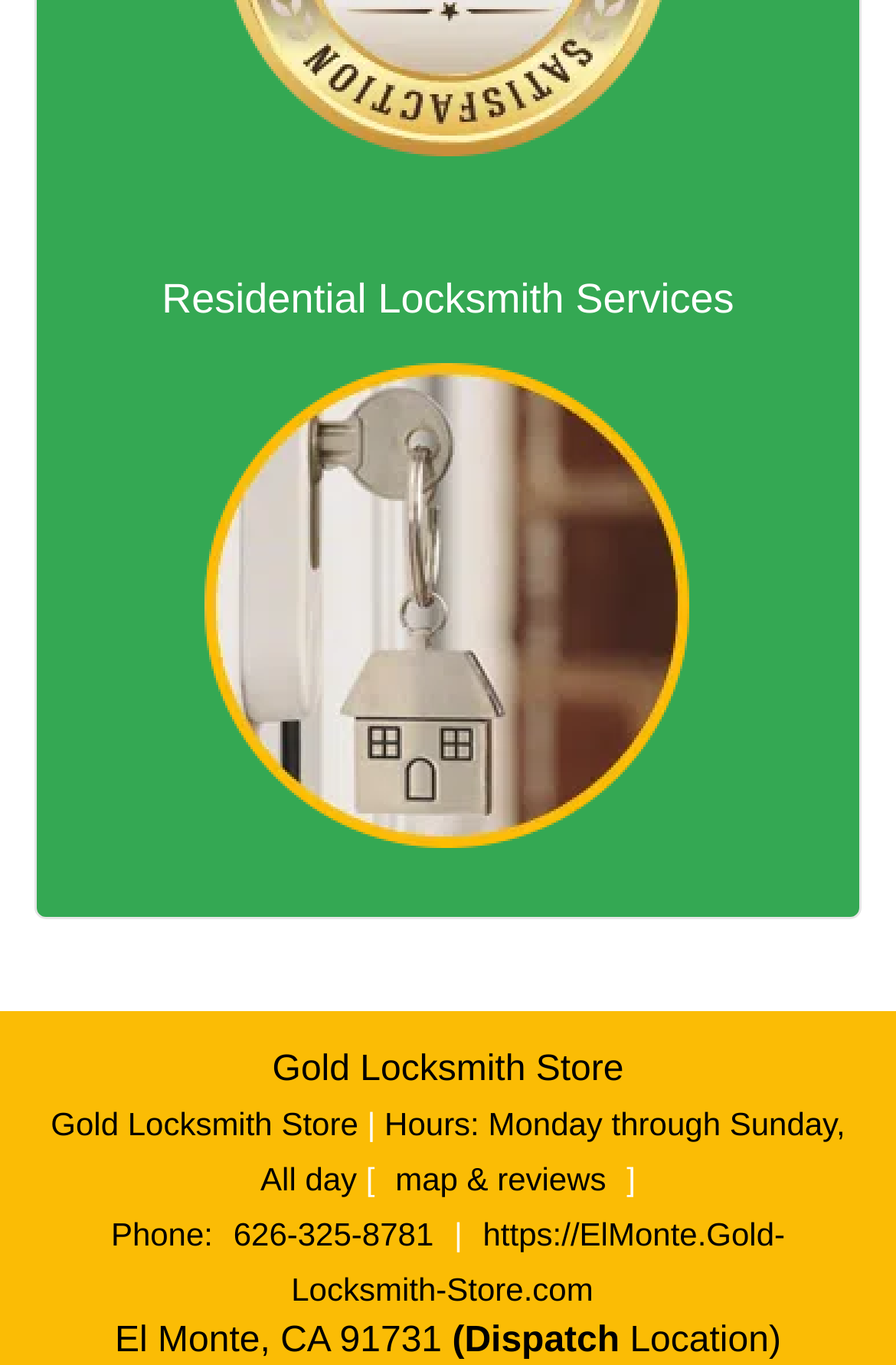Locate the bounding box of the UI element based on this description: "Contact Us". Provide four float numbers between 0 and 1 as [left, top, right, bottom].

[0.616, 0.777, 0.819, 0.804]